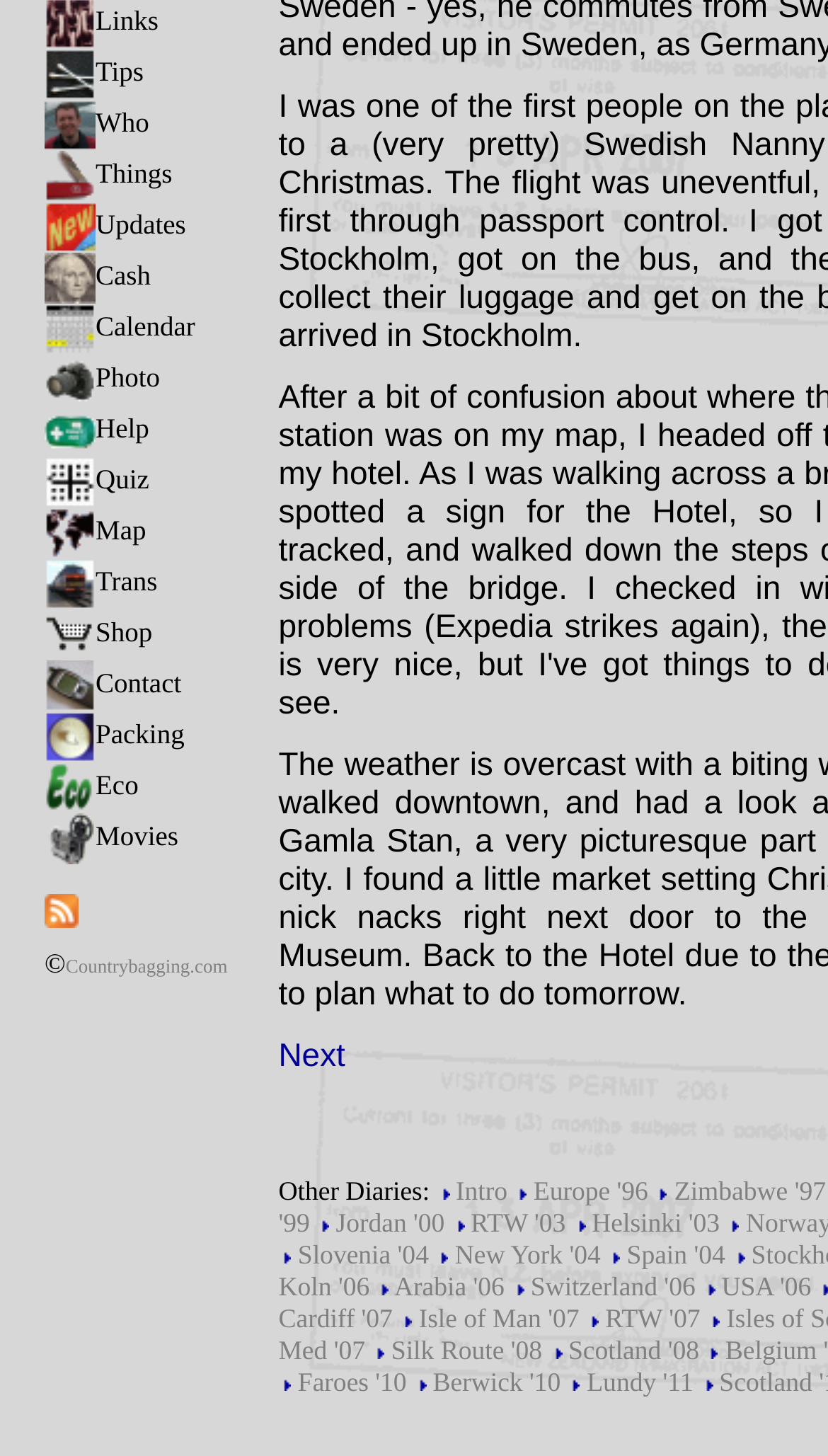Ascertain the bounding box coordinates for the UI element detailed here: "Slovenia '04". The coordinates should be provided as [left, top, right, bottom] with each value being a float between 0 and 1.

[0.352, 0.846, 0.518, 0.866]